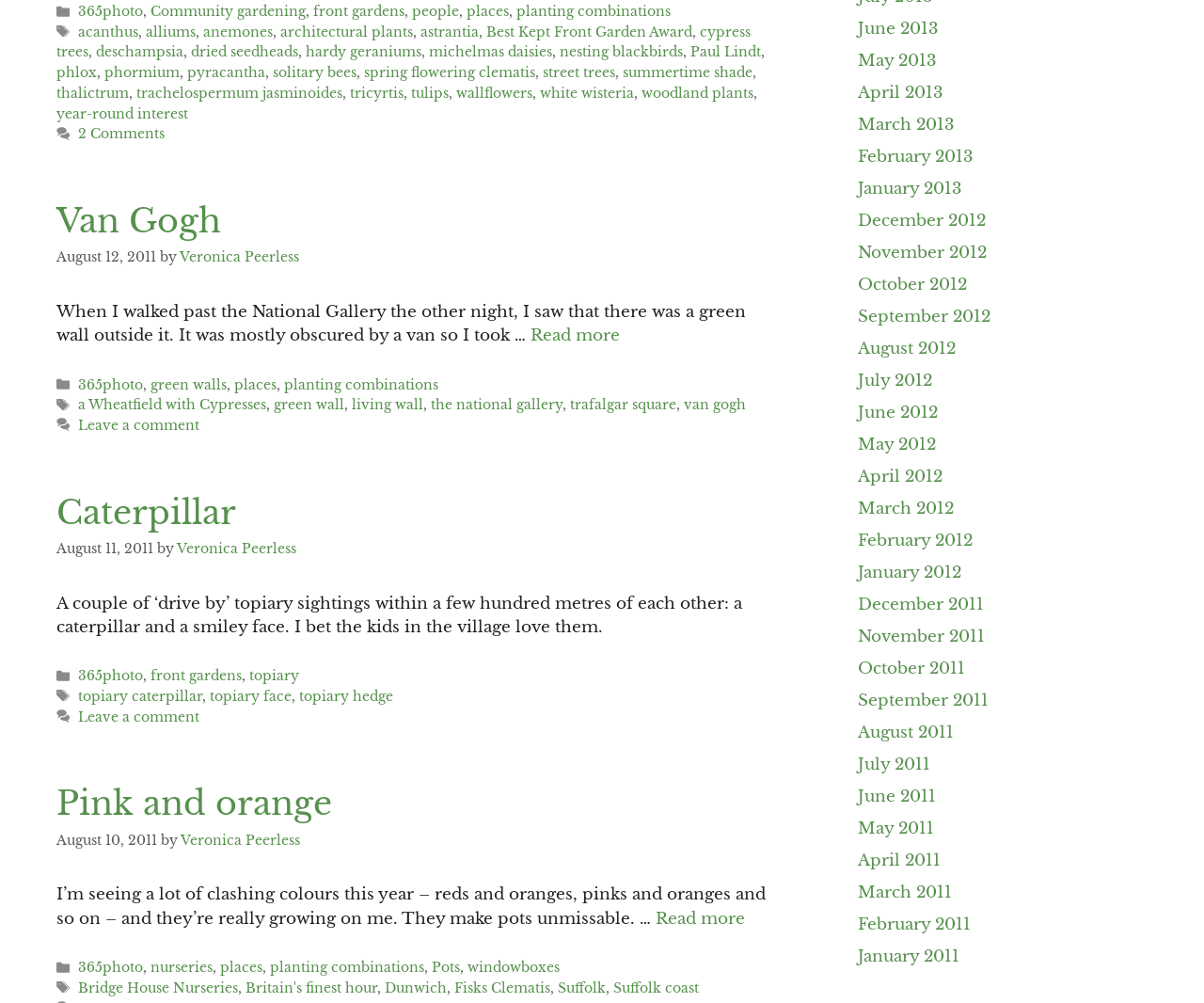Locate the UI element described by people and provide its bounding box coordinates. Use the format (top-left x, top-left y, bottom-right x, bottom-right y) with all values as floating point numbers between 0 and 1.

[0.342, 0.003, 0.381, 0.02]